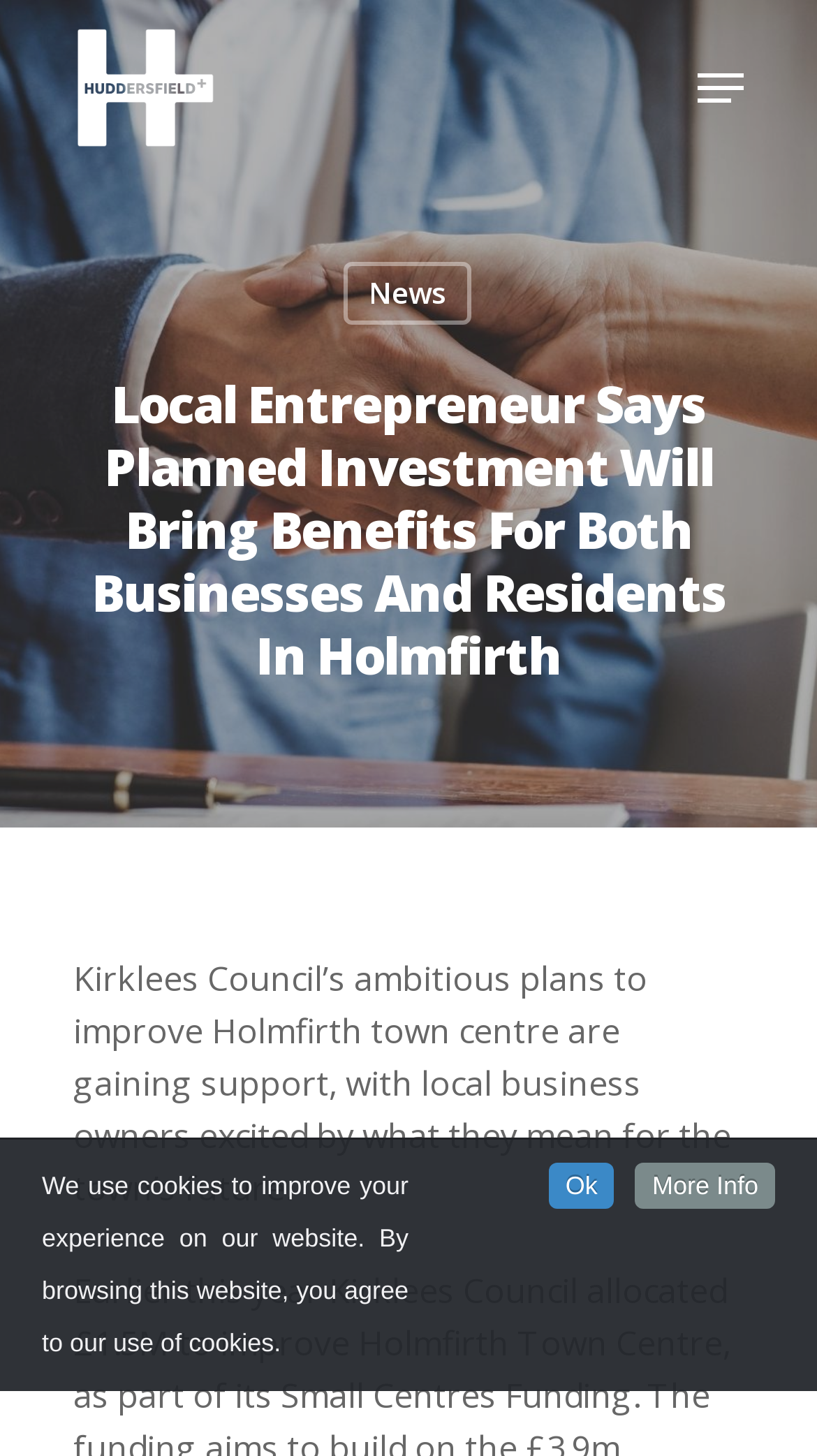What is the name of the website?
Refer to the image and provide a one-word or short phrase answer.

Huddersfield Unlimited